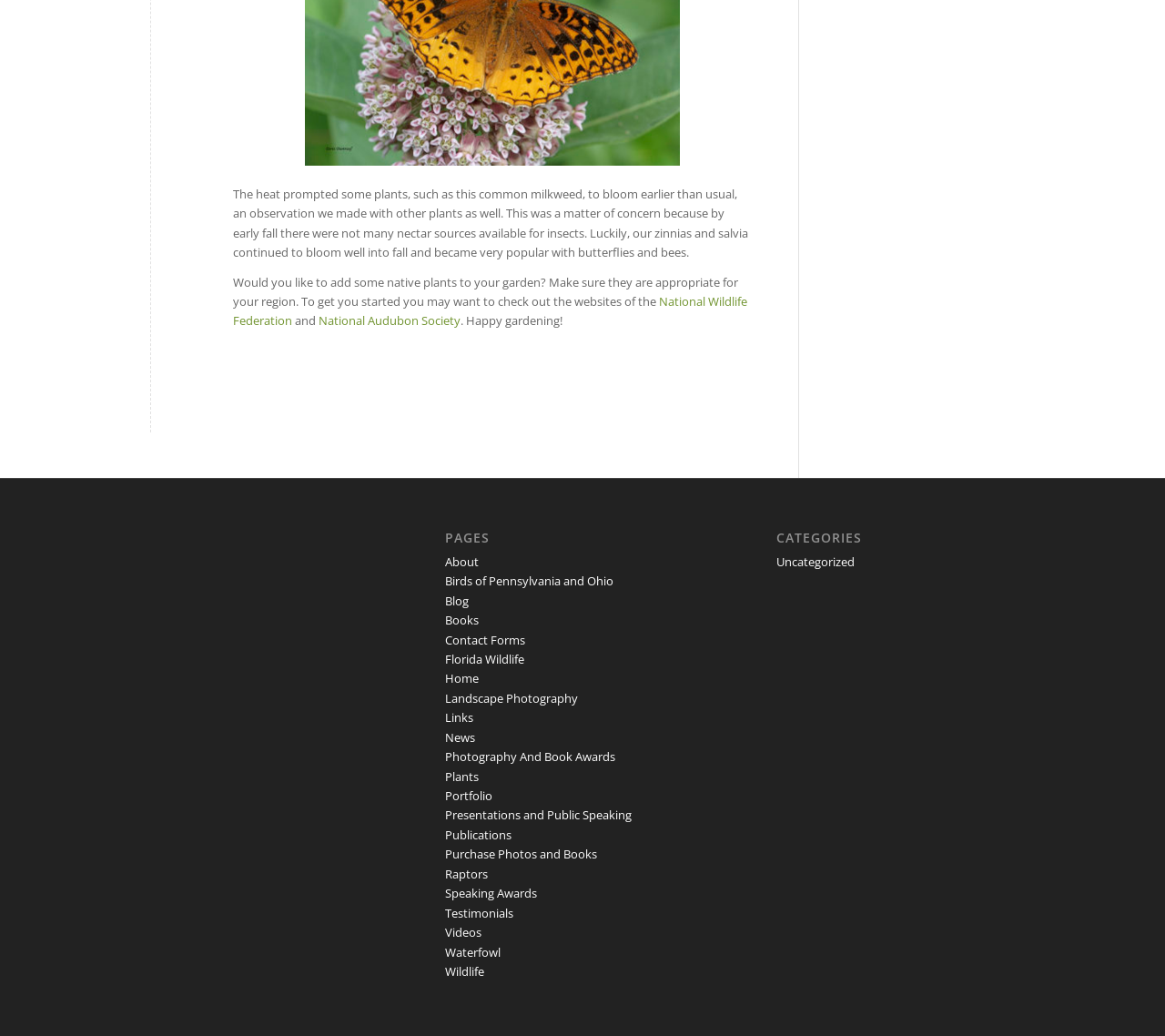Using the information from the screenshot, answer the following question thoroughly:
How many links are there under the 'CATEGORIES' heading?

Under the 'CATEGORIES' heading, there is only one link, which is 'Uncategorized'. Therefore, there is only one link under this heading.